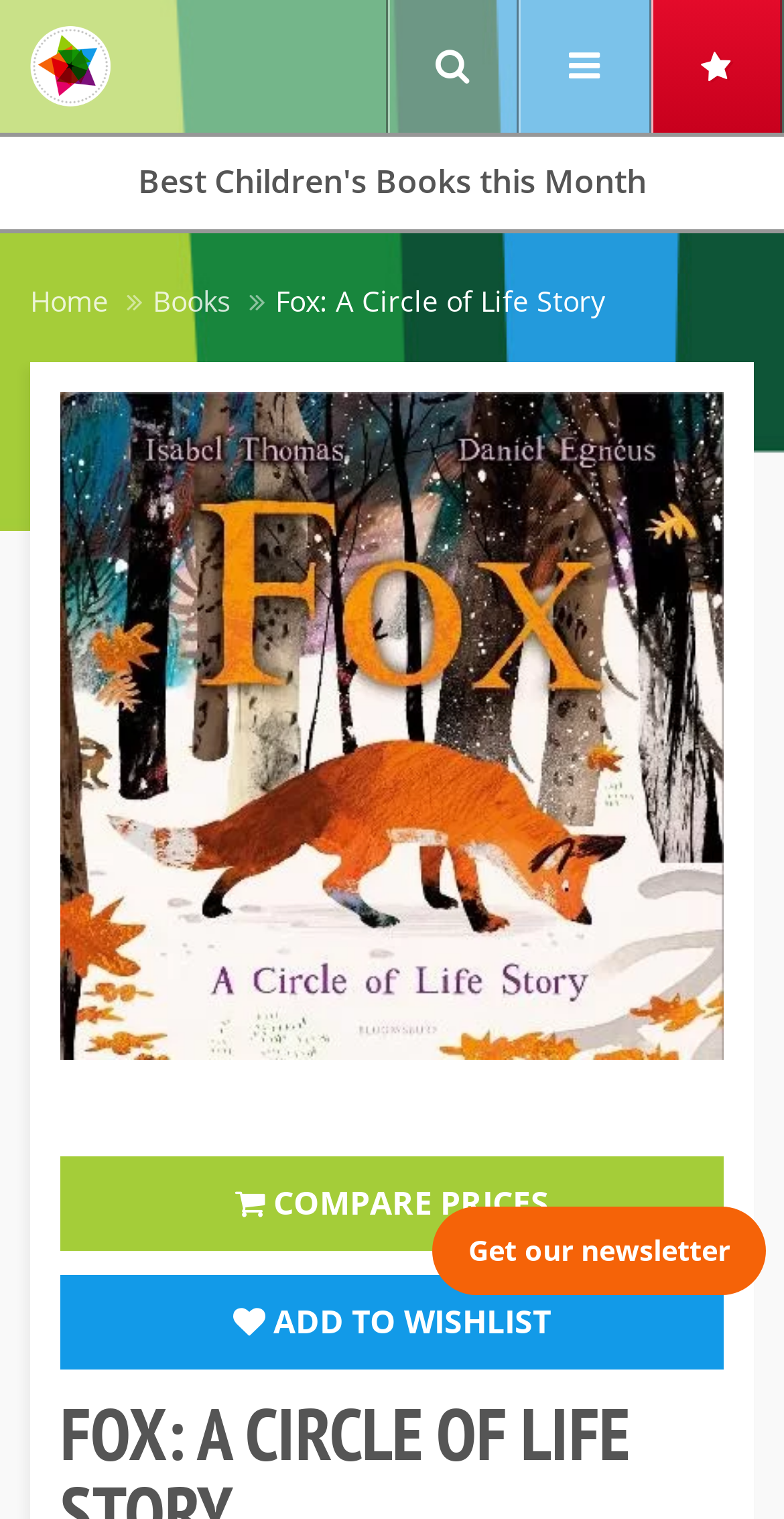Answer the following query concisely with a single word or phrase:
How many images are on the webpage?

3